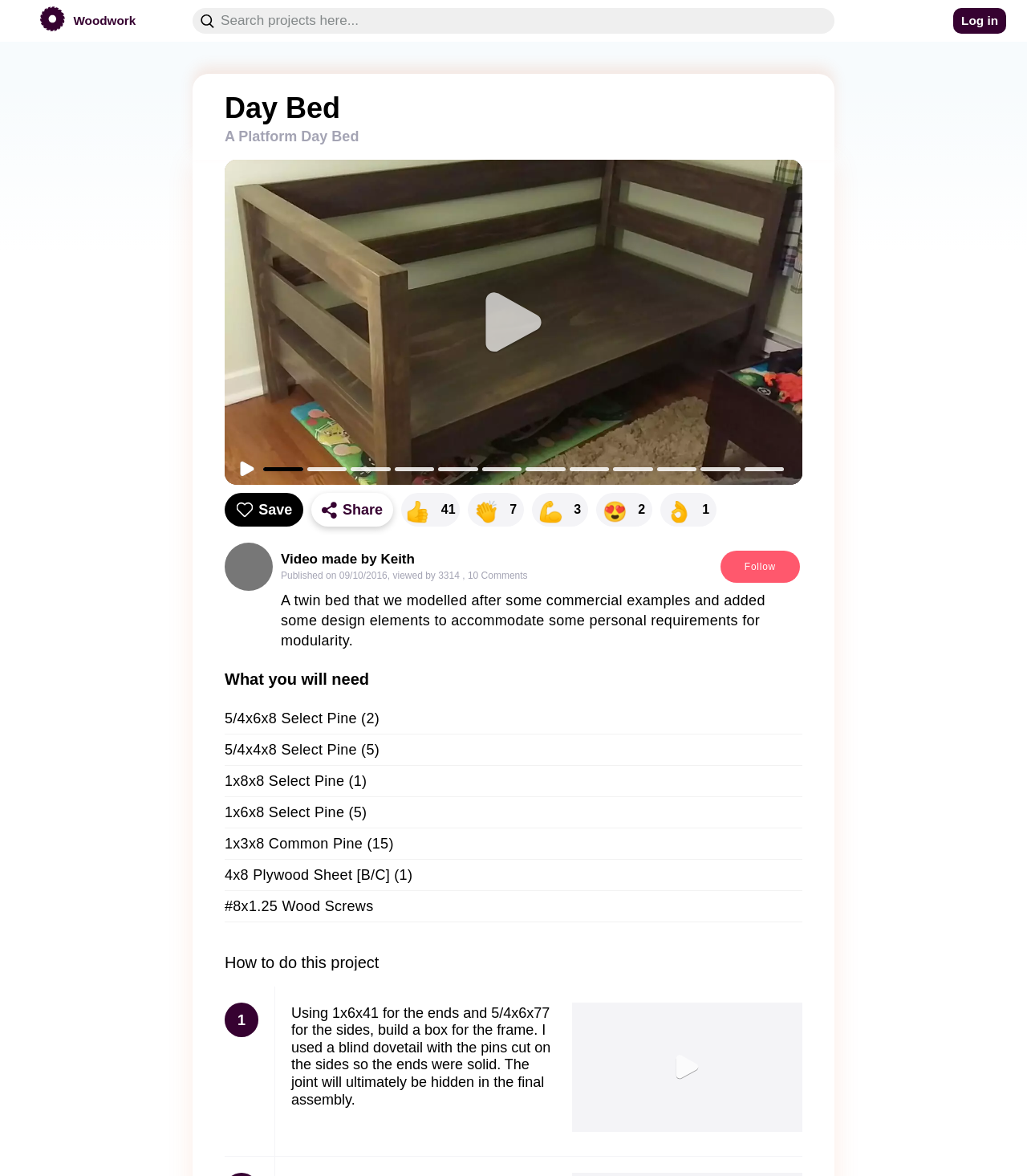Find the bounding box coordinates of the clickable area that will achieve the following instruction: "Play the video".

[0.444, 0.246, 0.556, 0.302]